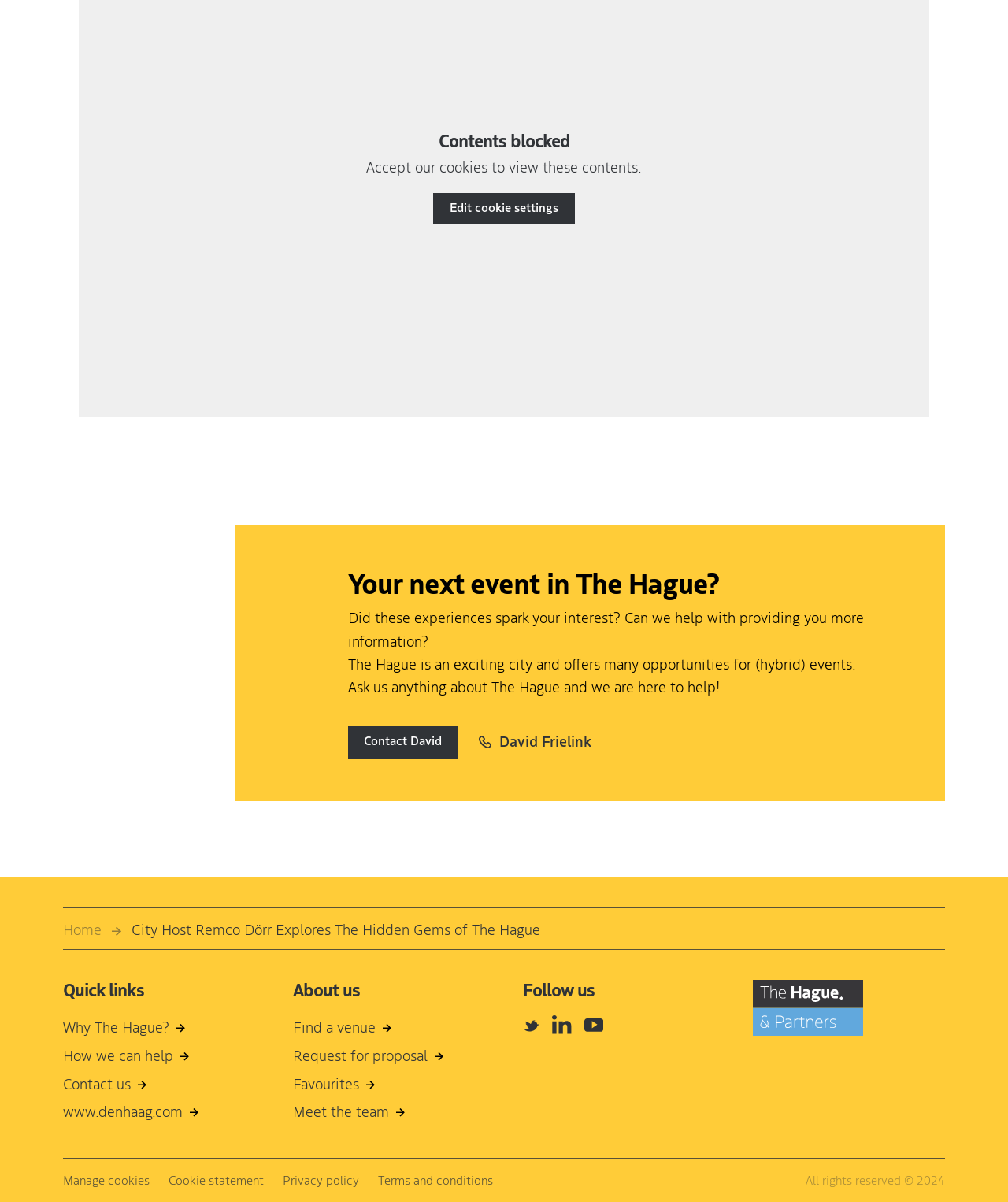Using the webpage screenshot, find the UI element described by How we can help. Provide the bounding box coordinates in the format (top-left x, top-left y, bottom-right x, bottom-right y), ensuring all values are floating point numbers between 0 and 1.

[0.062, 0.868, 0.187, 0.887]